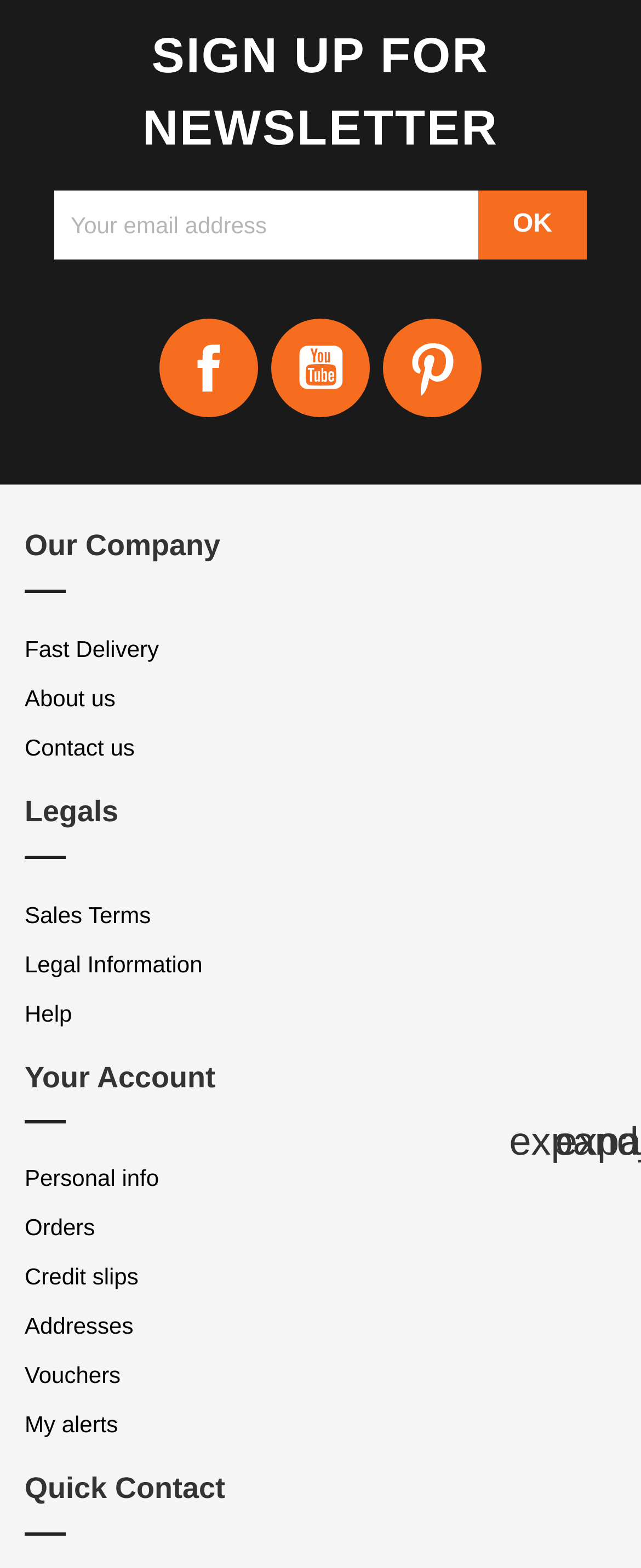Please find the bounding box coordinates of the element that needs to be clicked to perform the following instruction: "View orders". The bounding box coordinates should be four float numbers between 0 and 1, represented as [left, top, right, bottom].

[0.038, 0.774, 0.148, 0.791]